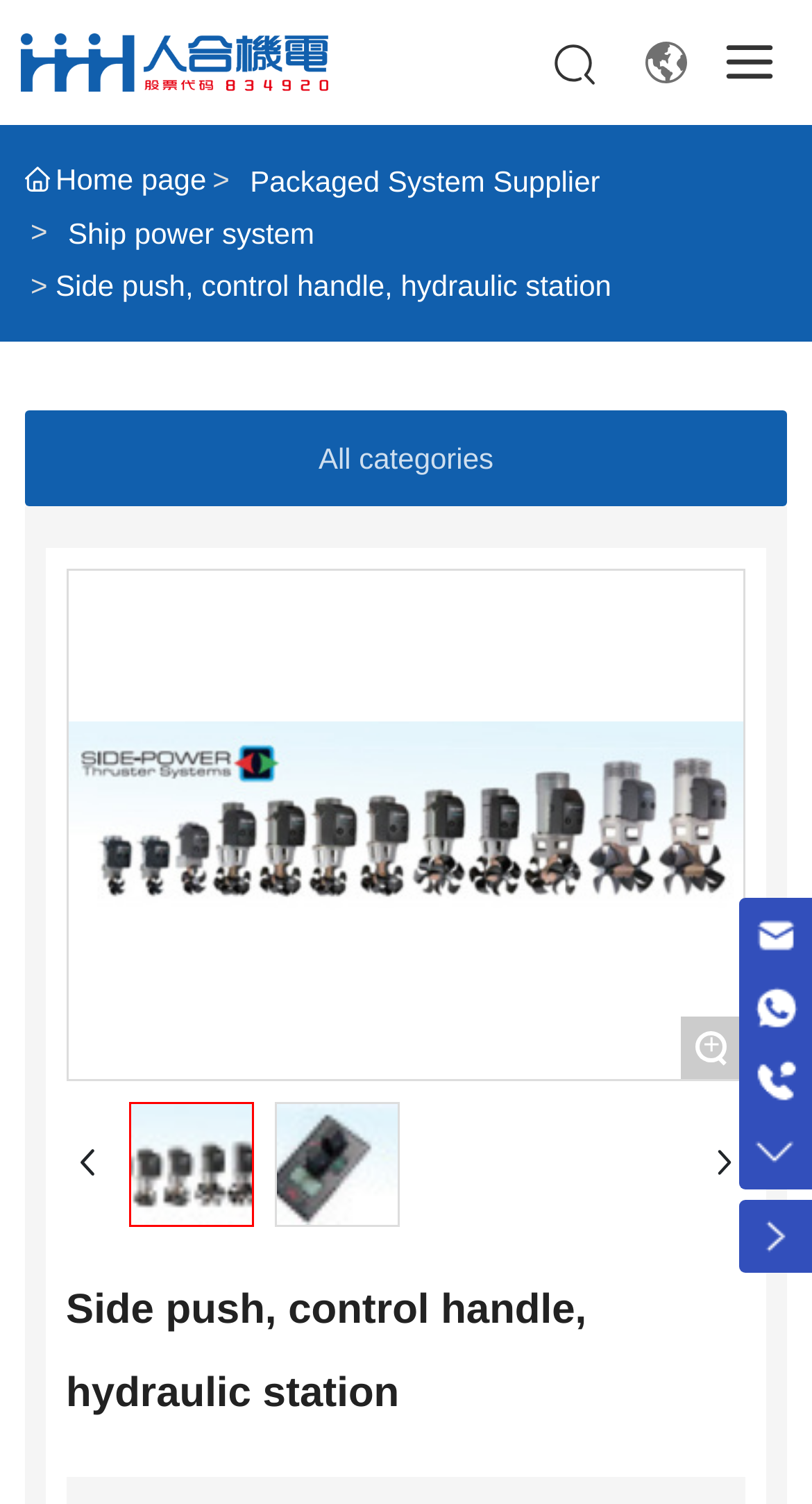Pinpoint the bounding box coordinates of the element to be clicked to execute the instruction: "View packaged system supplier".

[0.308, 0.105, 0.739, 0.138]